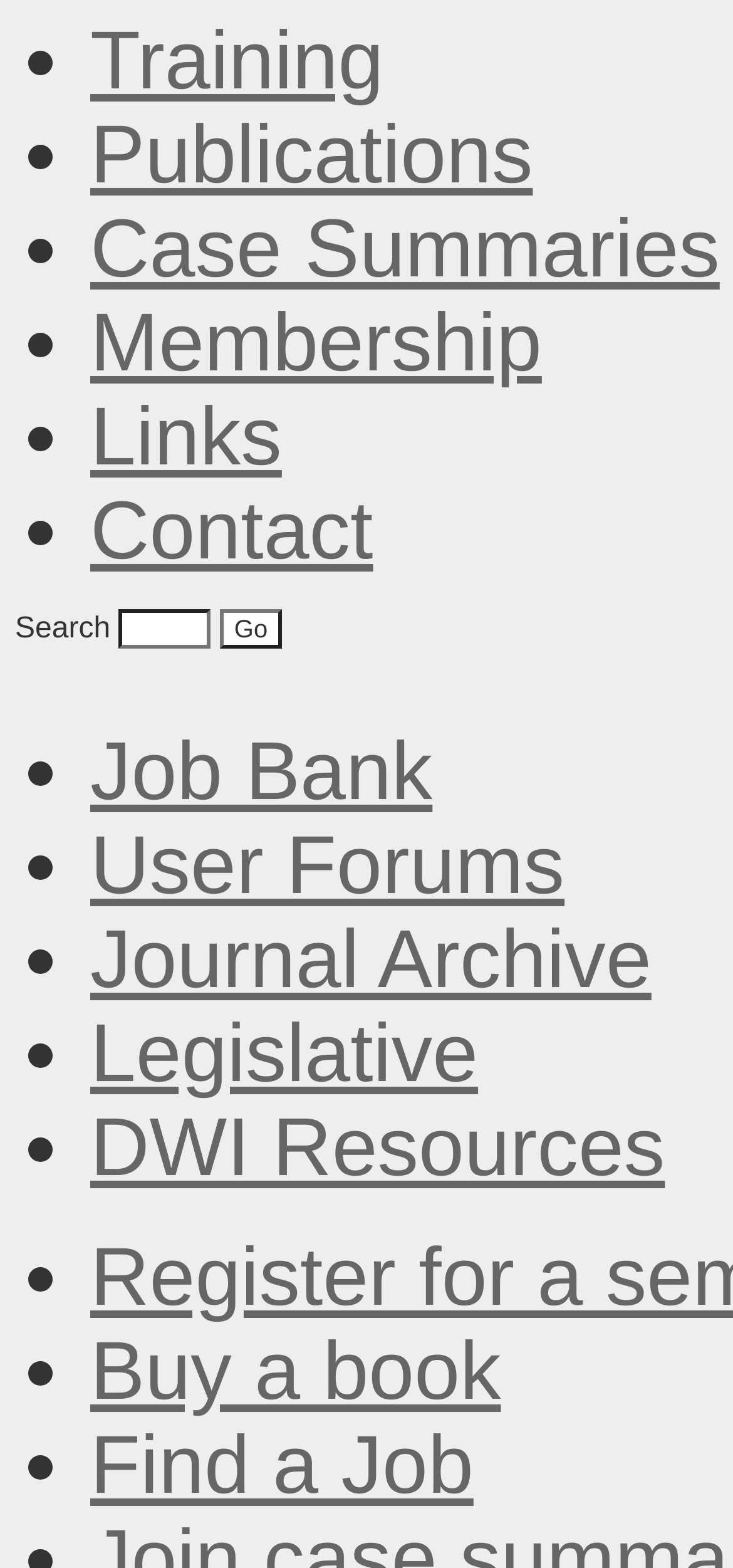Please answer the following question using a single word or phrase: 
How many links are there in the webpage?

14